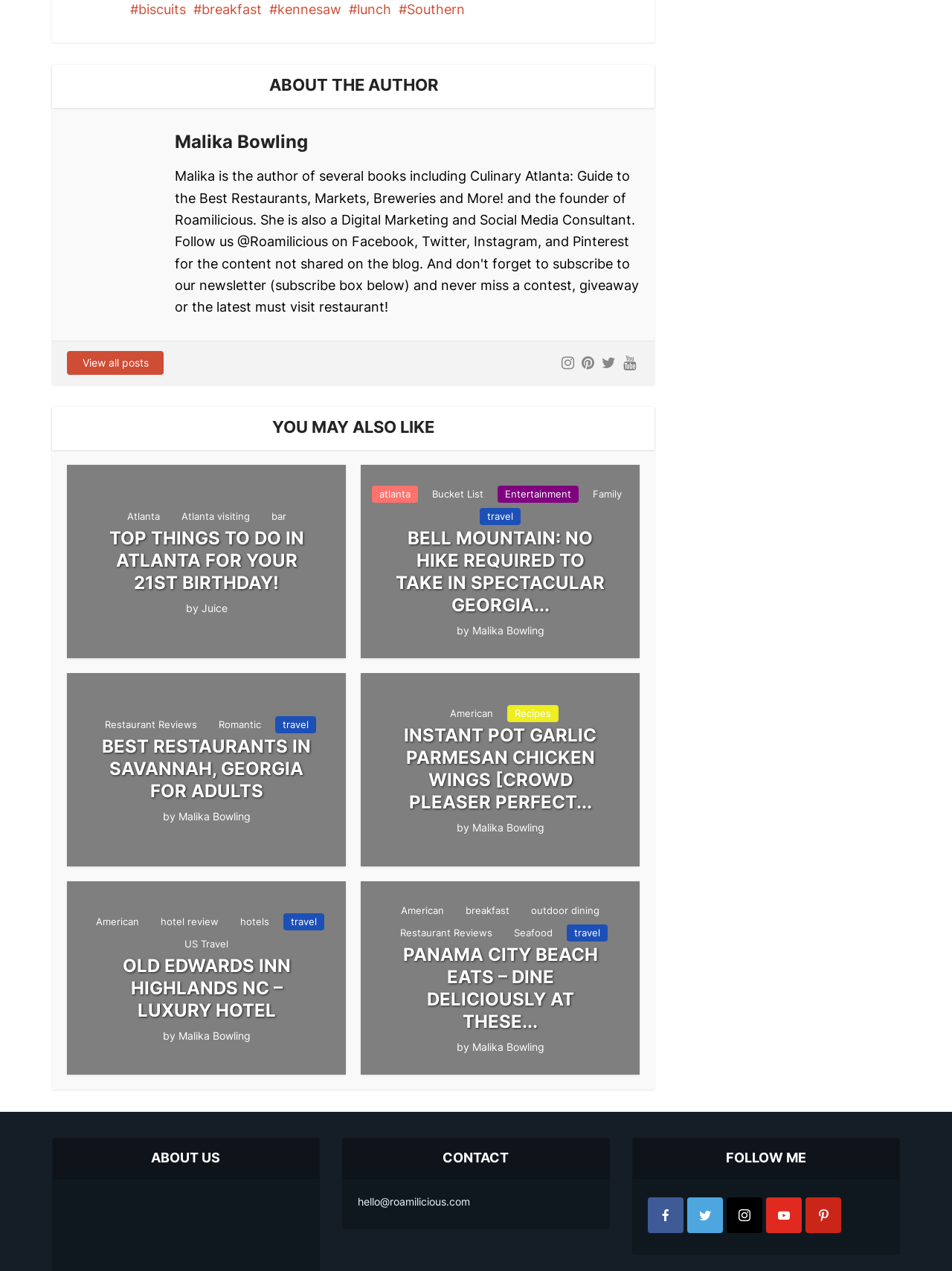Find the bounding box coordinates of the clickable area required to complete the following action: "View all posts by Malika Bowling".

[0.07, 0.276, 0.172, 0.295]